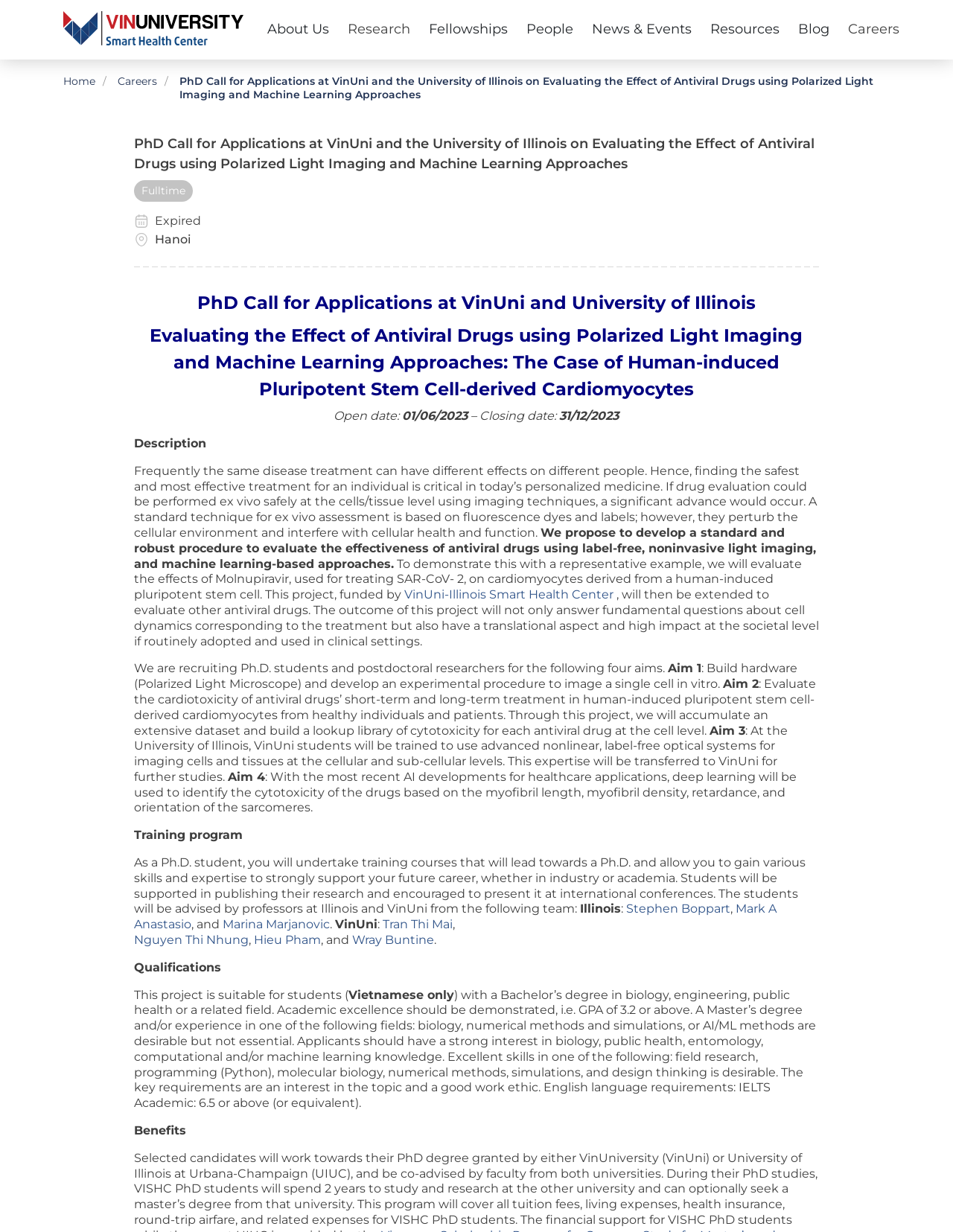Respond with a single word or phrase to the following question: Who are the advisors for the PhD students?

Professors from Illinois and VinUni